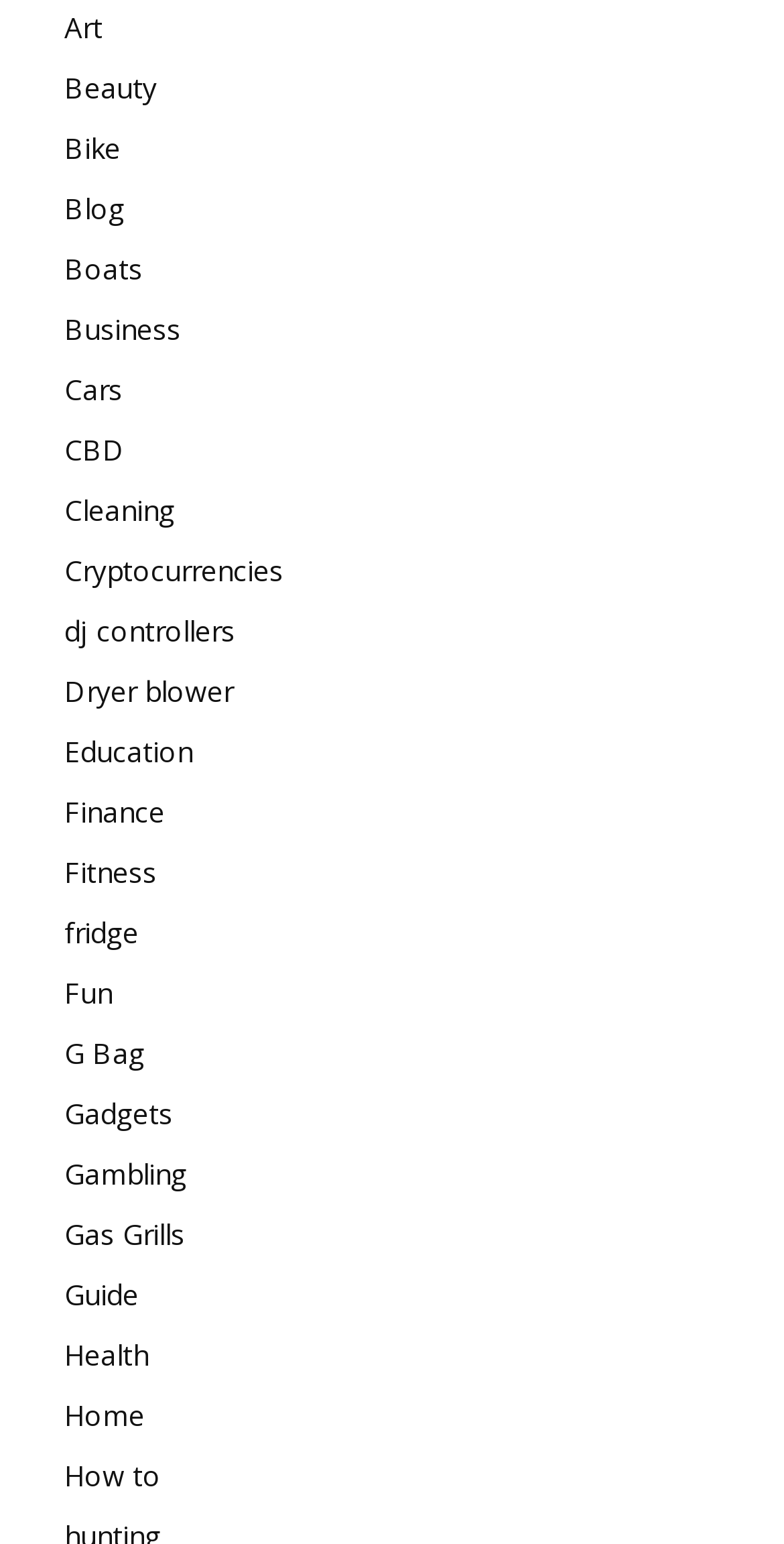Could you highlight the region that needs to be clicked to execute the instruction: "Explore the Bike section"?

[0.082, 0.083, 0.154, 0.108]